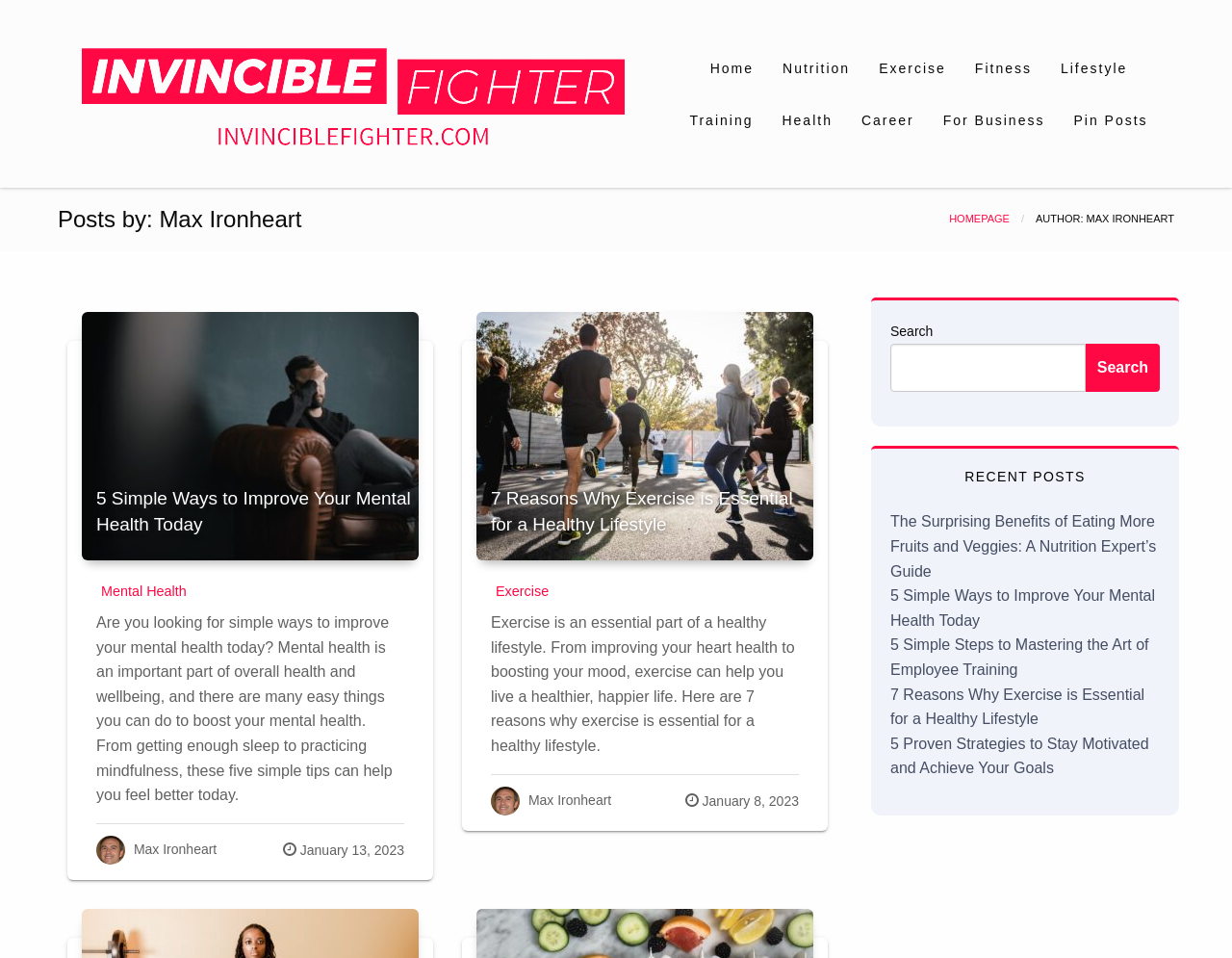Pinpoint the bounding box coordinates of the element to be clicked to execute the instruction: "Click on the 'Home' menu item".

[0.565, 0.044, 0.623, 0.098]